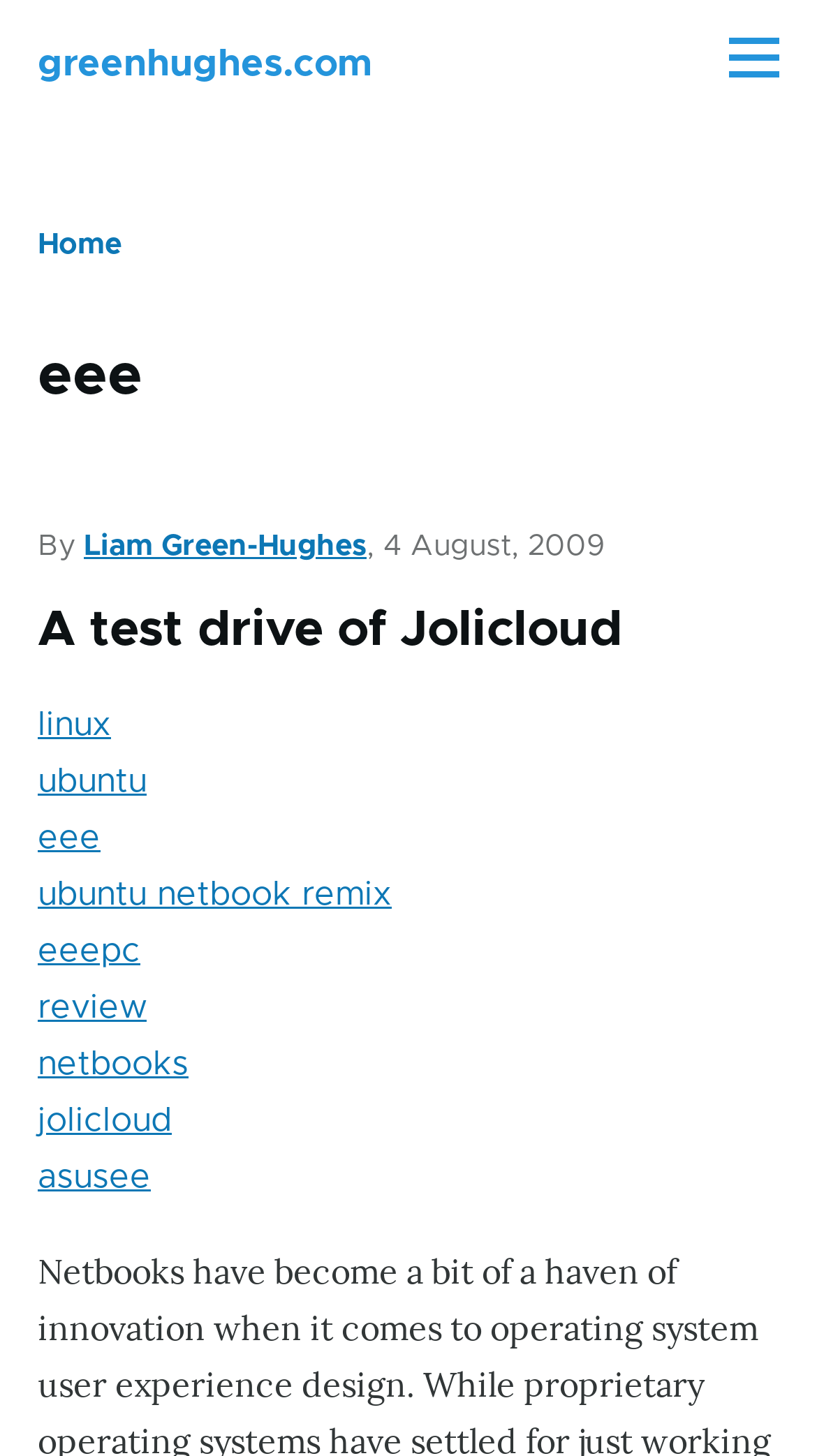What is the date of the article?
Please answer the question as detailed as possible based on the image.

The date of the article can be found in the header section of the webpage, where it is written 'By Liam Green-Hughes, 4 August, 2009'.